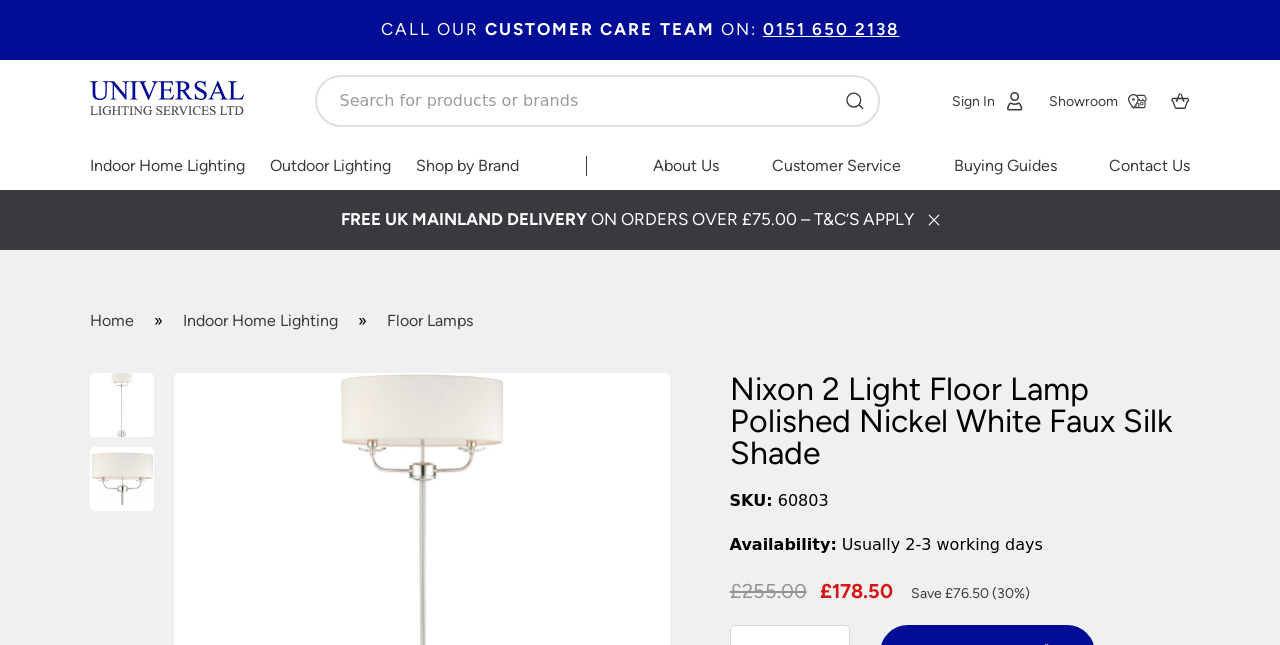What is the discount percentage of the floor lamp?
From the details in the image, answer the question comprehensively.

I found the discount percentage of the floor lamp by looking at the product description section, where it says 'Save £76.50 (30%)', which suggests that the discount percentage is 30%.